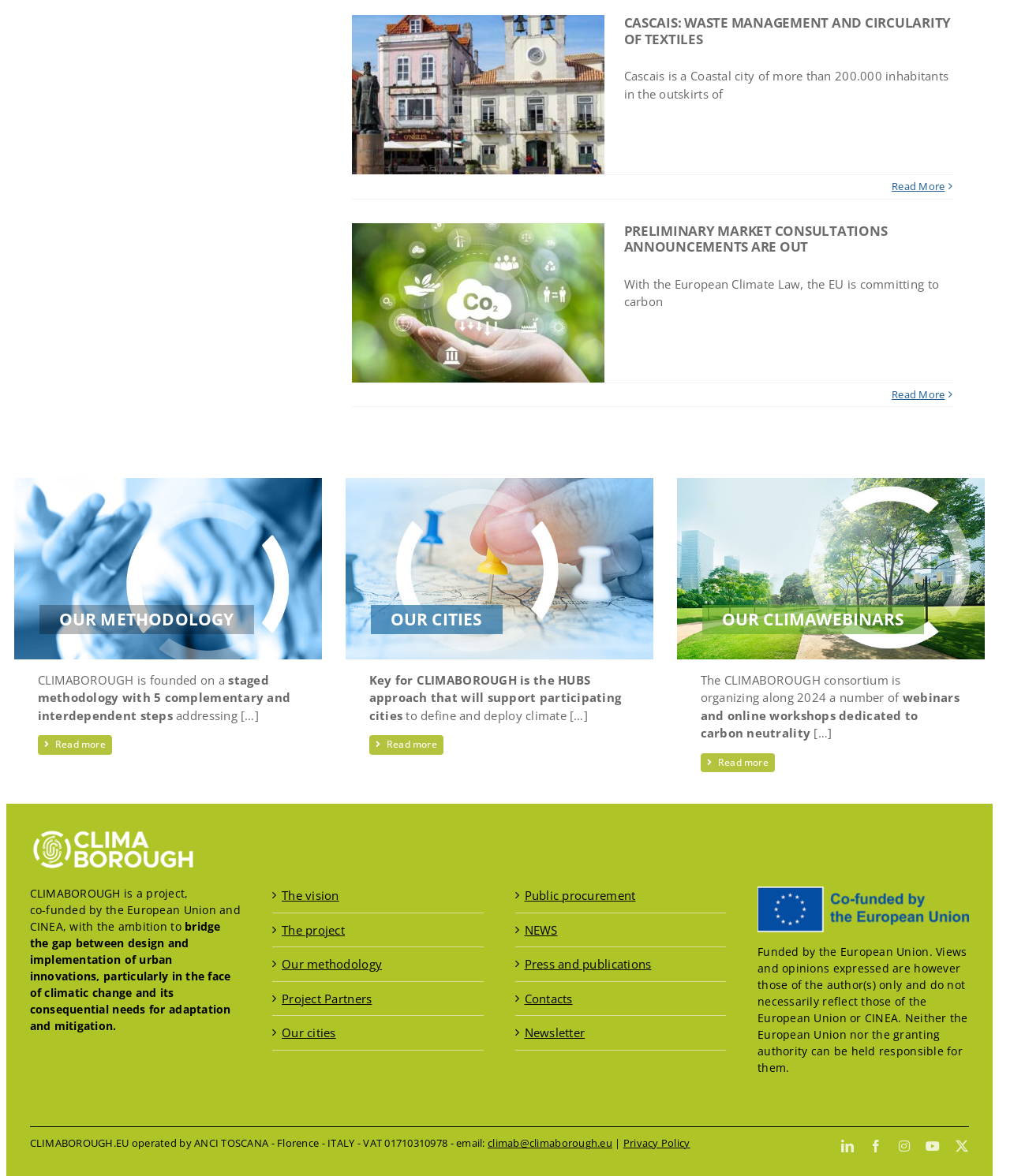Please give a short response to the question using one word or a phrase:
How many links are there in the 'OUR METHODOLOGY' section?

2